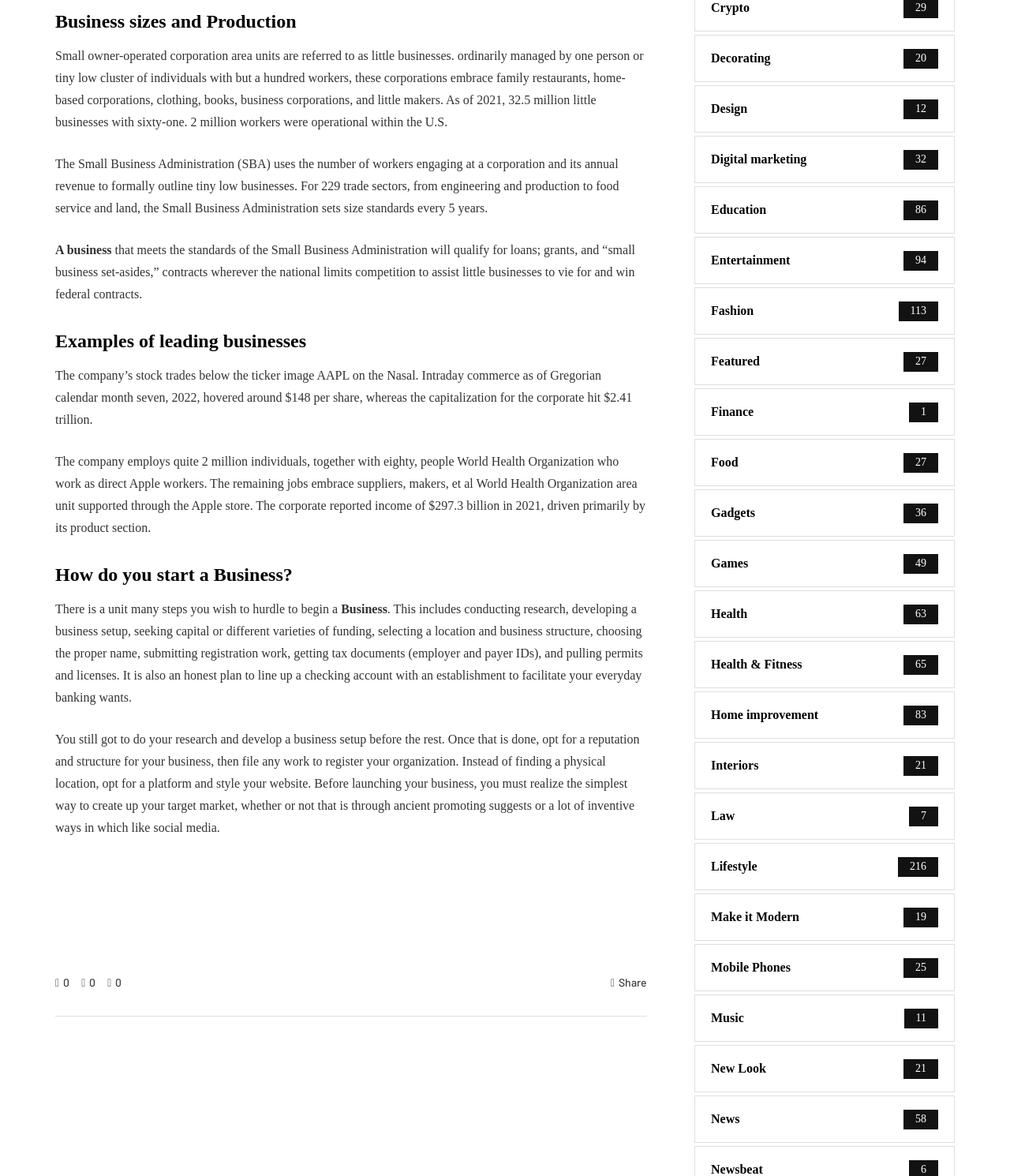What is the purpose of the Small Business Administration?
Please provide a comprehensive answer based on the details in the screenshot.

The Small Business Administration (SBA) sets size standards for 229 trade sectors, from engineering and production to food service and land, every 5 years, to formally define small businesses and provide loans, grants, and 'small business set-asides' contracts to help small businesses compete for and win federal contracts.